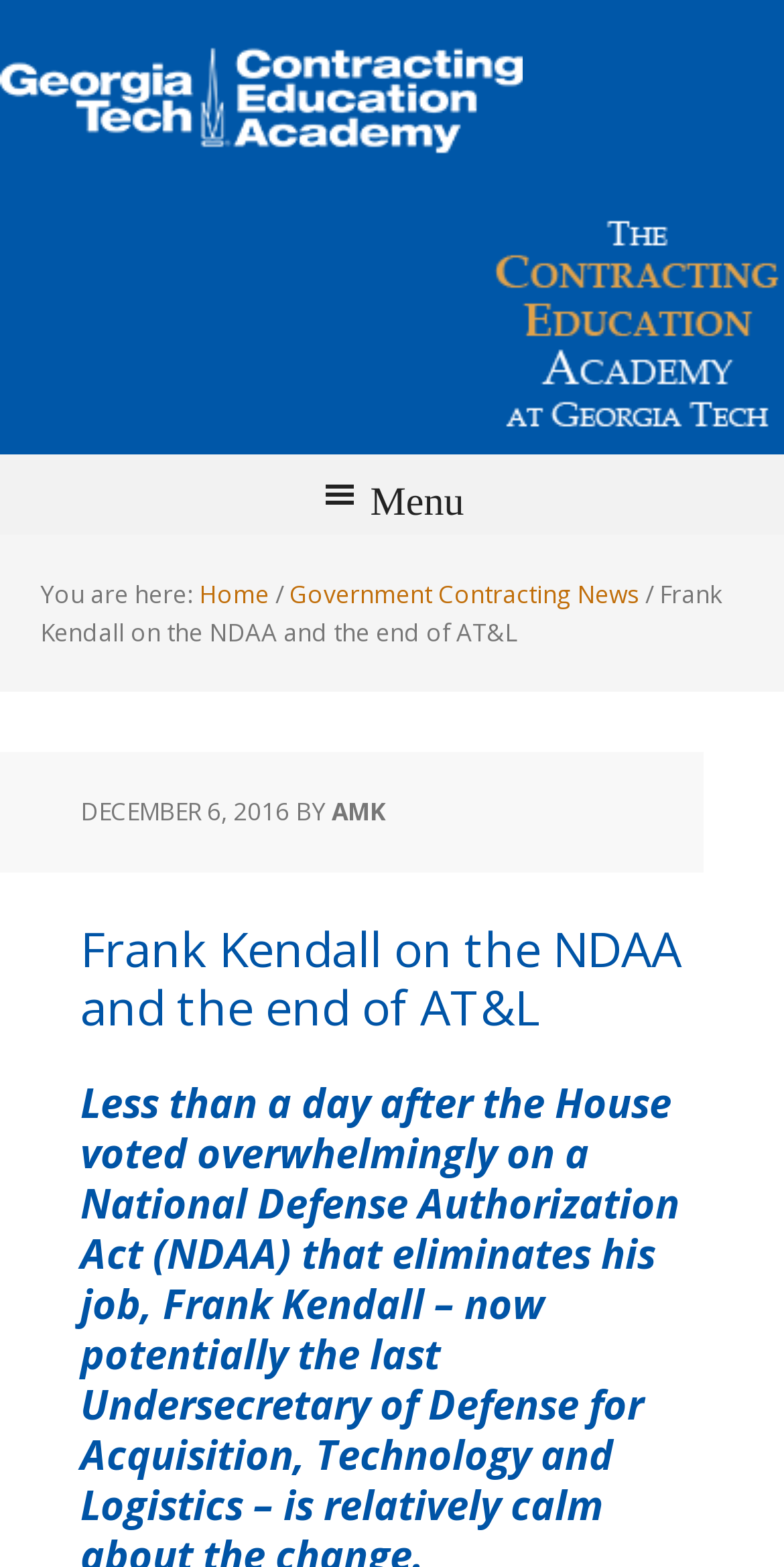Produce an extensive caption that describes everything on the webpage.

The webpage is about an article titled "Frank Kendall on the NDAA and the end of AT&L" from The Contracting Education Academy. At the top left, there is a link to the academy's homepage. Next to it, on the top right, is the academy's logo. Below these elements, there is a navigation menu labeled "Main" that spans the entire width of the page. 

Within the navigation menu, there is a breadcrumb trail that indicates the current page's location. The trail starts with a "You are here:" label, followed by links to the "Home" page and the "Government Contracting News" section, separated by breadcrumb separators. The current page's title, "Frank Kendall on the NDAA and the end of AT&L", is also part of the breadcrumb trail.

Below the navigation menu, the article's content begins. The article's title is repeated as a heading, followed by the publication date "DECEMBER 6, 2016" and the author's name "AMK". The article's main content is not described in the accessibility tree, but it likely follows the heading and author information.